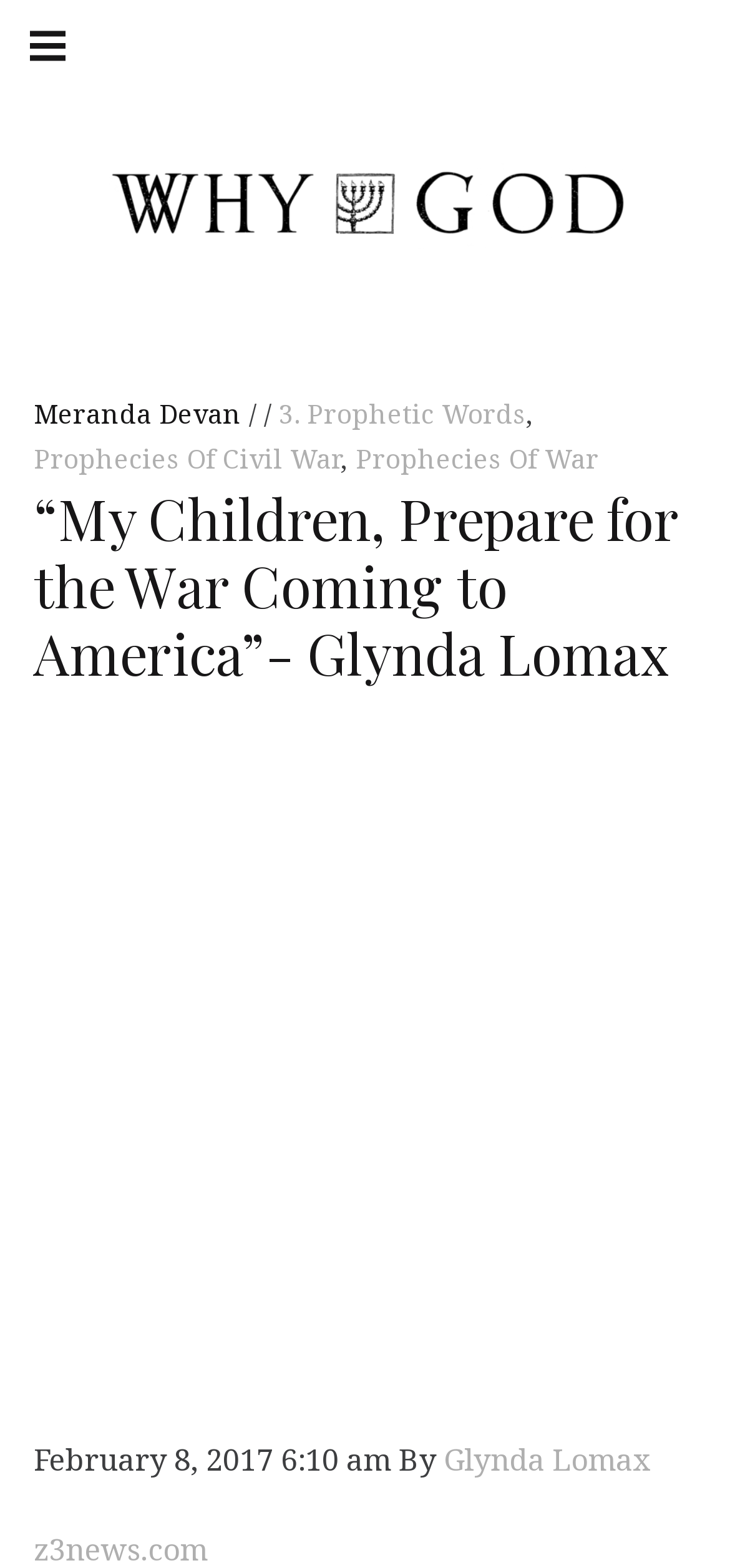Find the bounding box coordinates of the element I should click to carry out the following instruction: "Click on the 'Glynda Lomax' link".

[0.608, 0.917, 0.89, 0.944]